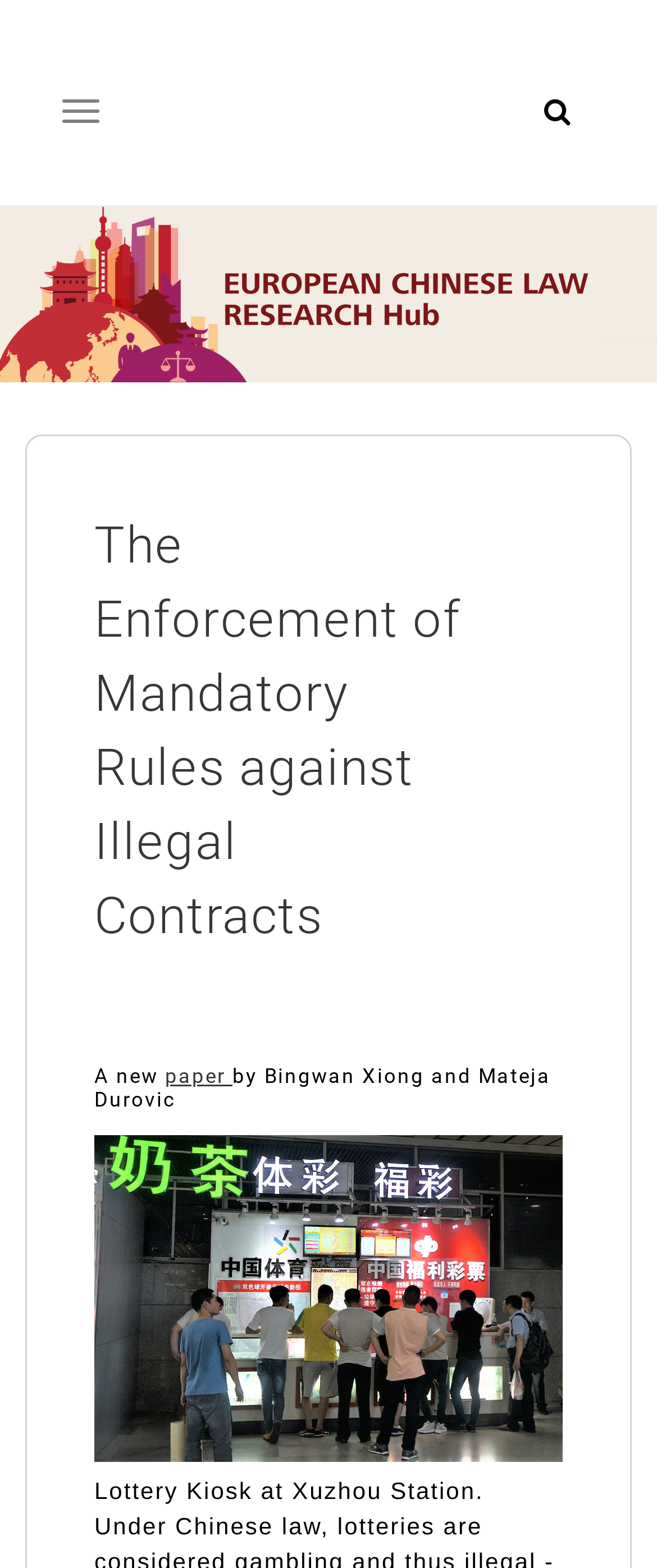Respond with a single word or short phrase to the following question: 
What is the type of content on this webpage?

Research paper